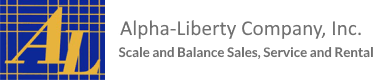What does the grid pattern in the background signify?
Please use the visual content to give a single word or phrase answer.

precision and reliability